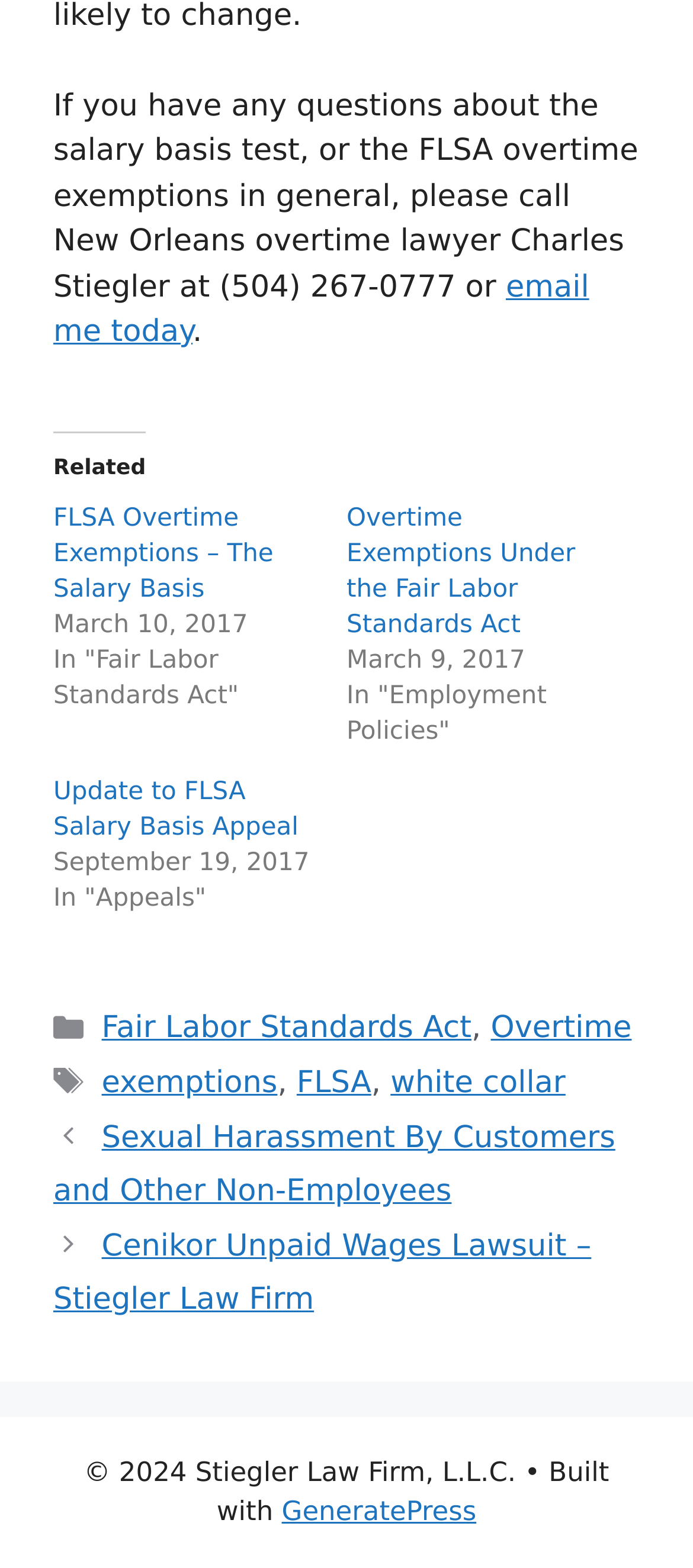Please provide the bounding box coordinates in the format (top-left x, top-left y, bottom-right x, bottom-right y). Remember, all values are floating point numbers between 0 and 1. What is the bounding box coordinate of the region described as: white collar

[0.563, 0.68, 0.816, 0.702]